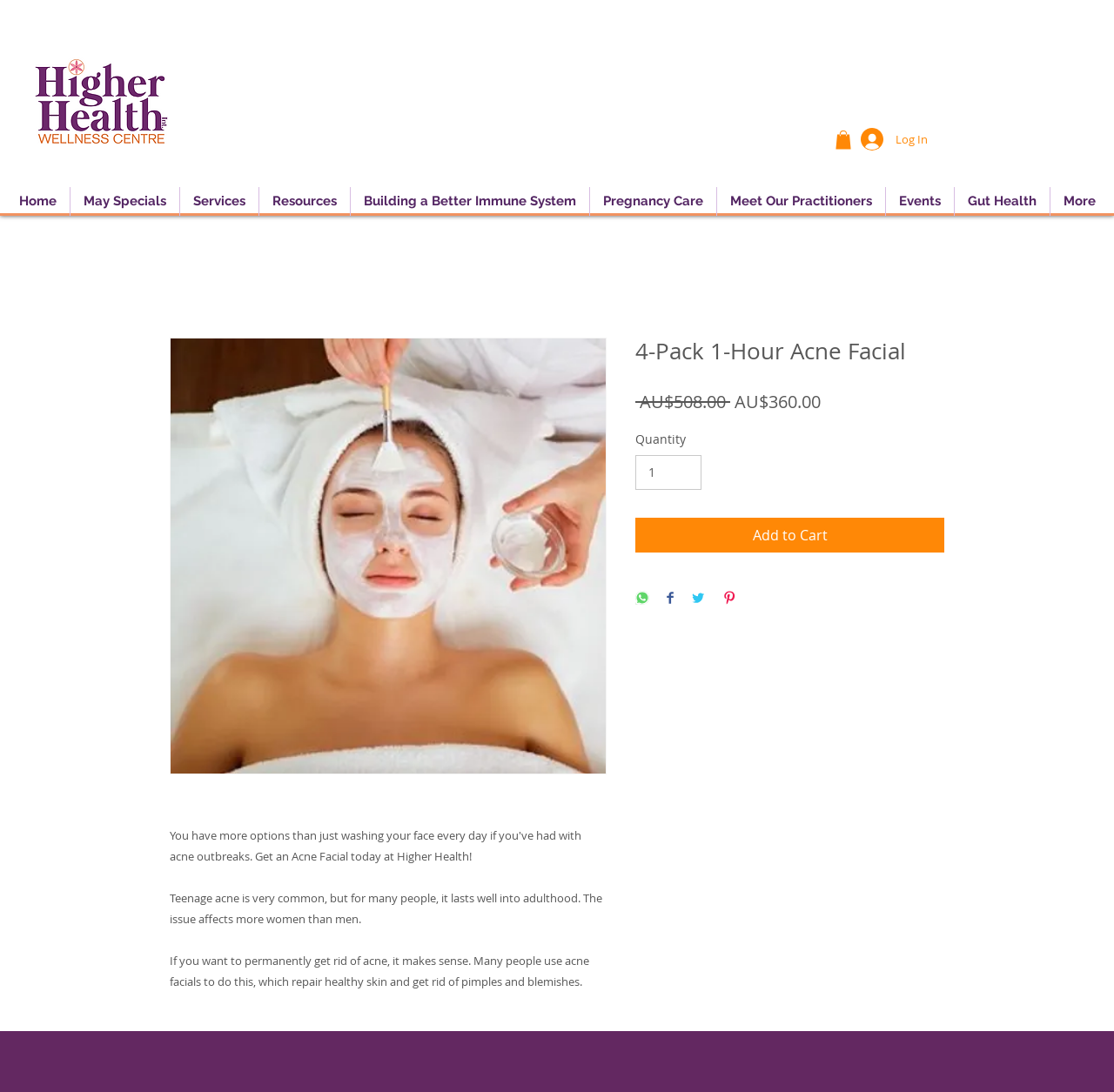Using the information in the image, give a comprehensive answer to the question: 
How can you share the 4-Pack 1-Hour Acne Facial on social media?

I found the sharing options by looking at the buttons below the product description, which include buttons to share on WhatsApp, Facebook, Twitter, and Pinterest.